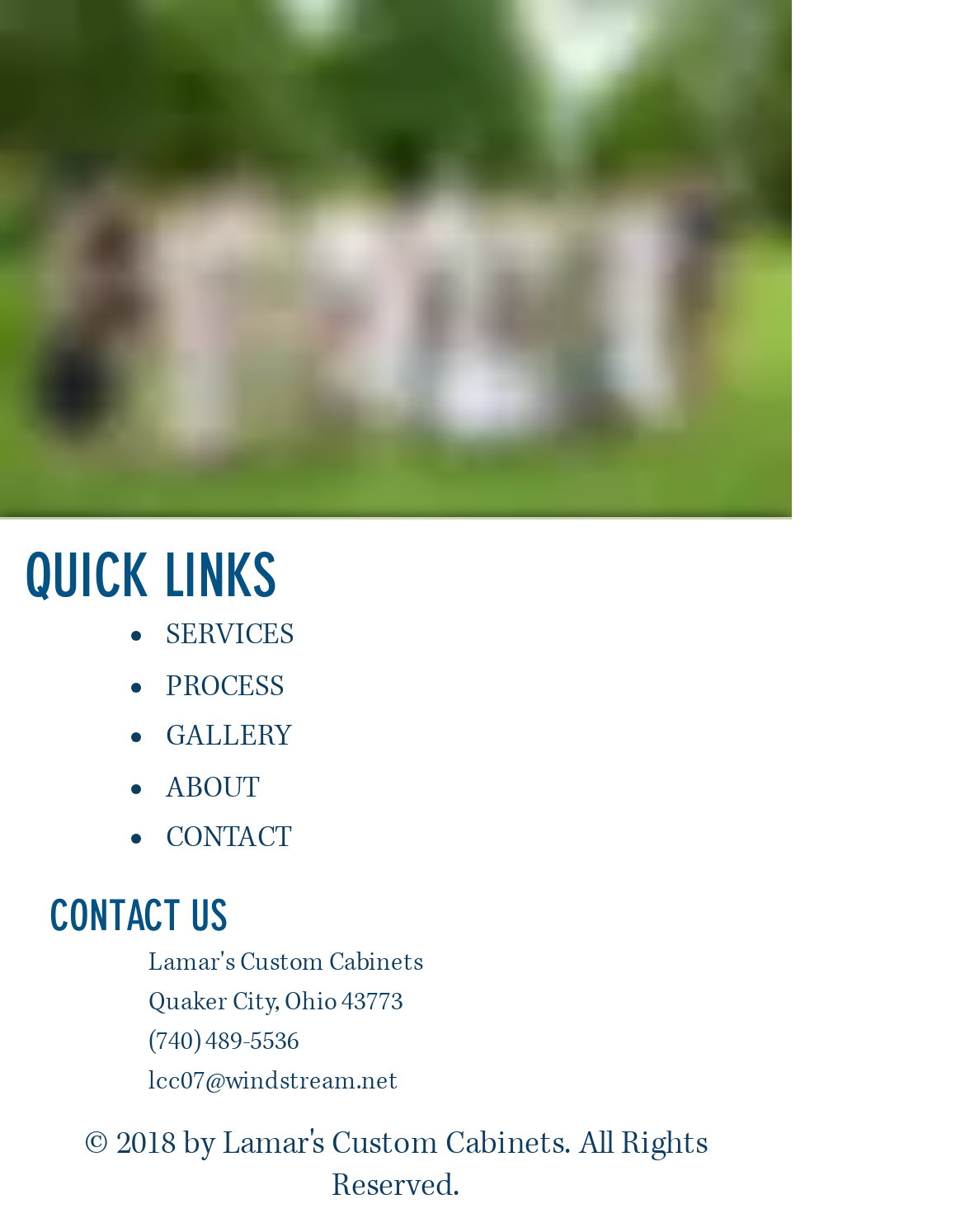Determine the bounding box for the described UI element: "(740) 489-5536".

[0.154, 0.83, 0.31, 0.858]